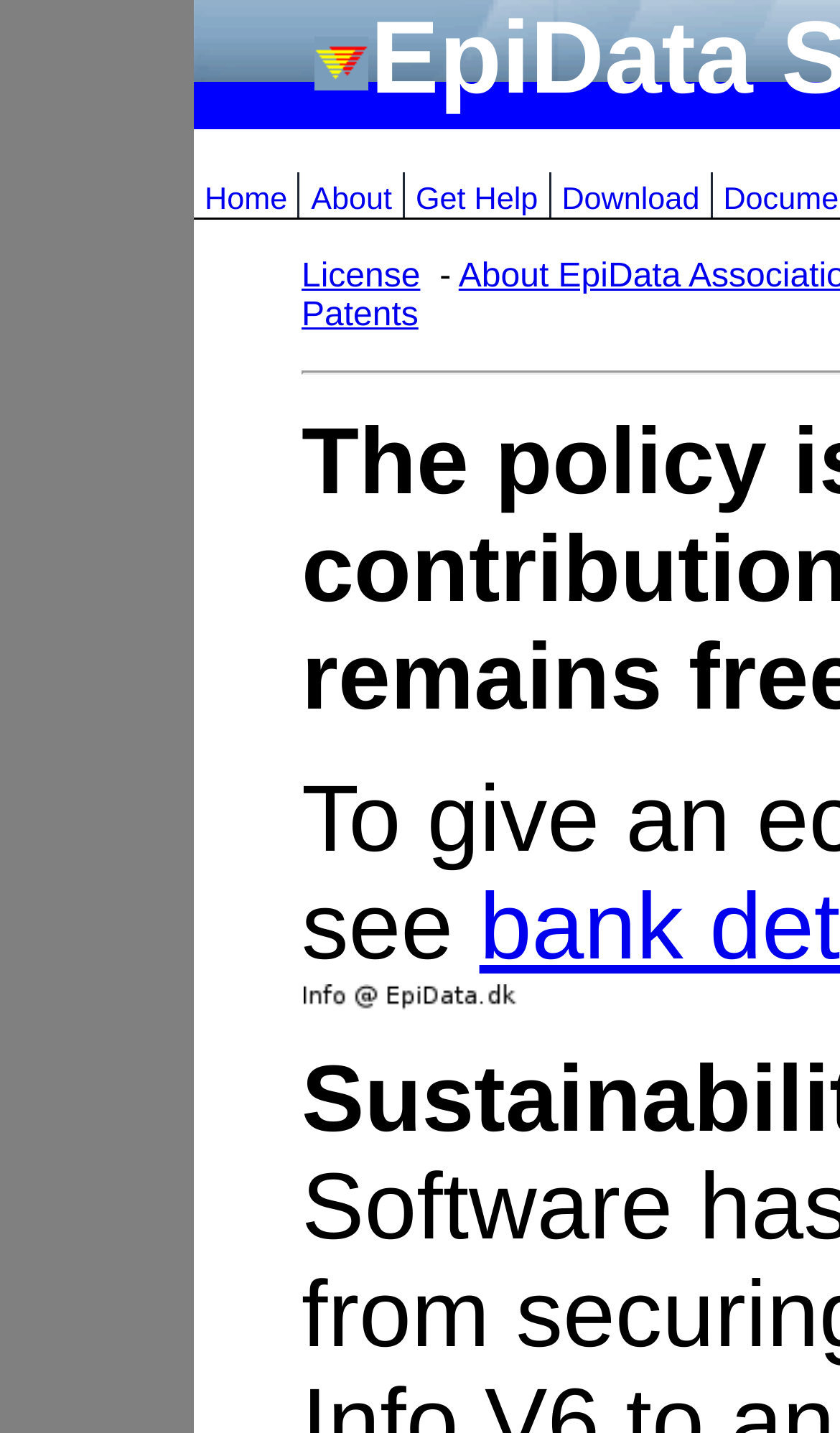Find and provide the bounding box coordinates for the UI element described here: "Download". The coordinates should be given as four float numbers between 0 and 1: [left, top, right, bottom].

[0.669, 0.12, 0.848, 0.152]